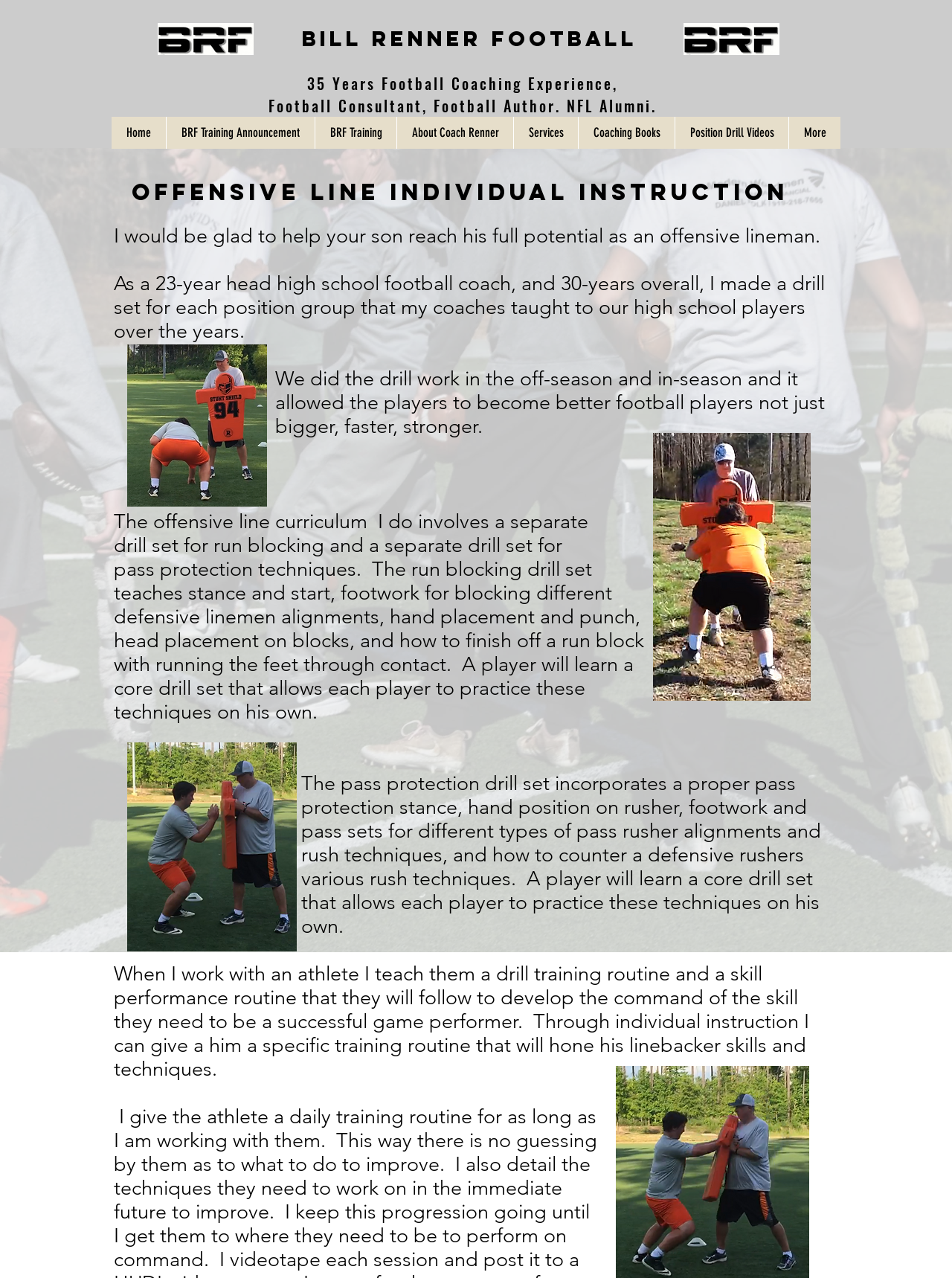Give a succinct answer to this question in a single word or phrase: 
What is the name of the football coach?

Bill Renner